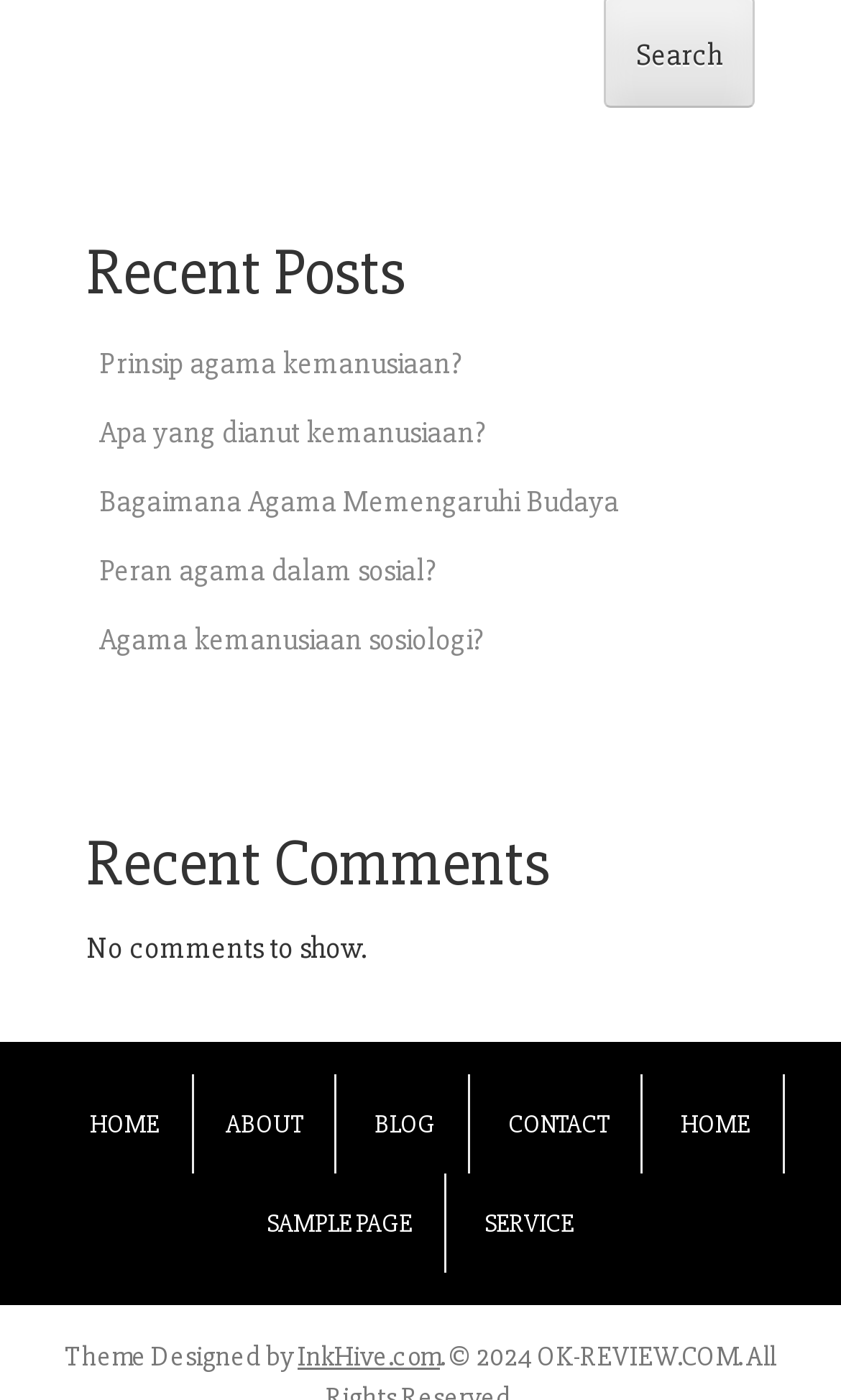Find the bounding box coordinates for the area that must be clicked to perform this action: "follow BuddyPress on Twitter".

None